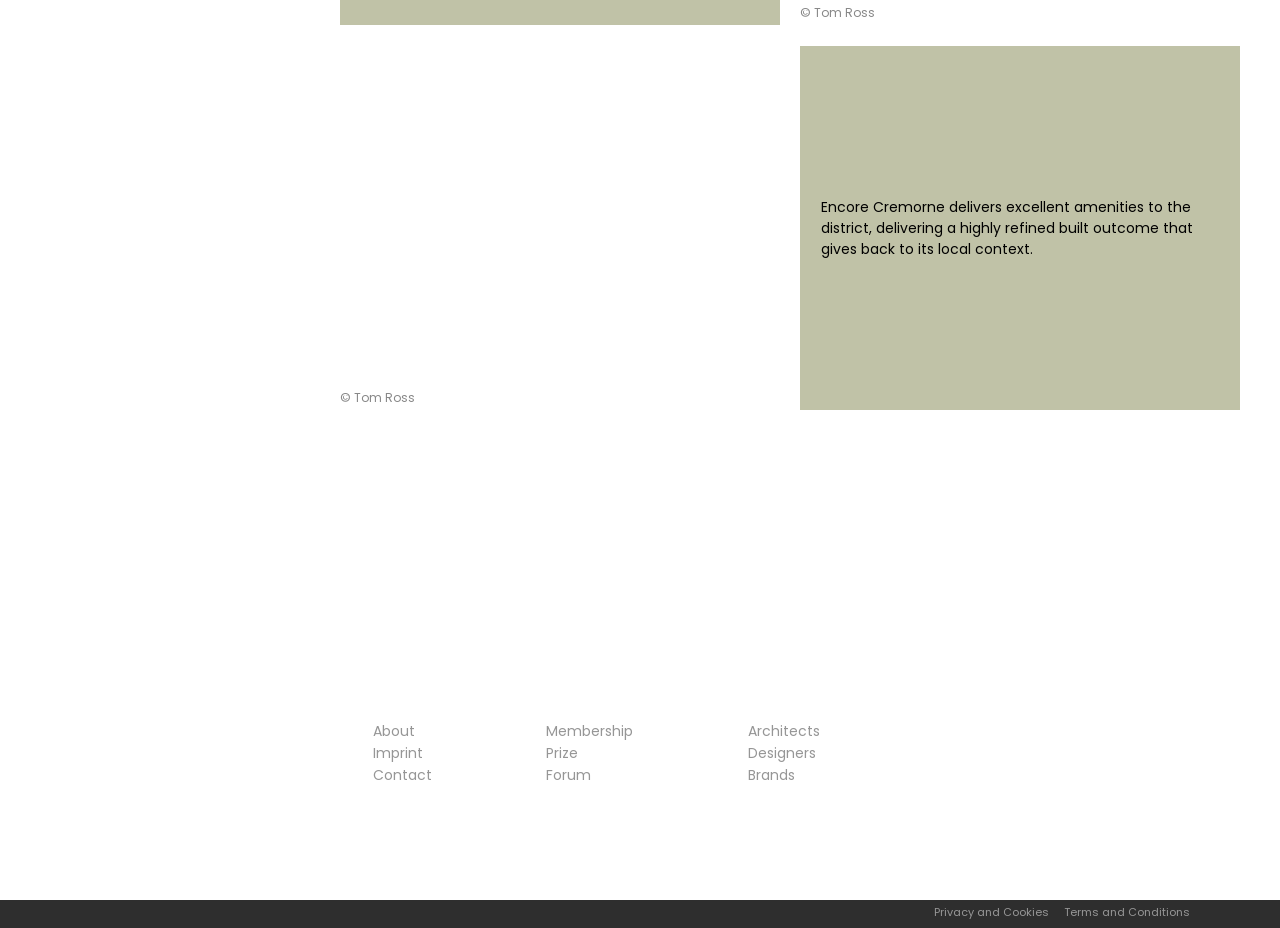Please pinpoint the bounding box coordinates for the region I should click to adhere to this instruction: "View Encore Cremorne Office Building".

[0.266, 0.046, 0.609, 0.064]